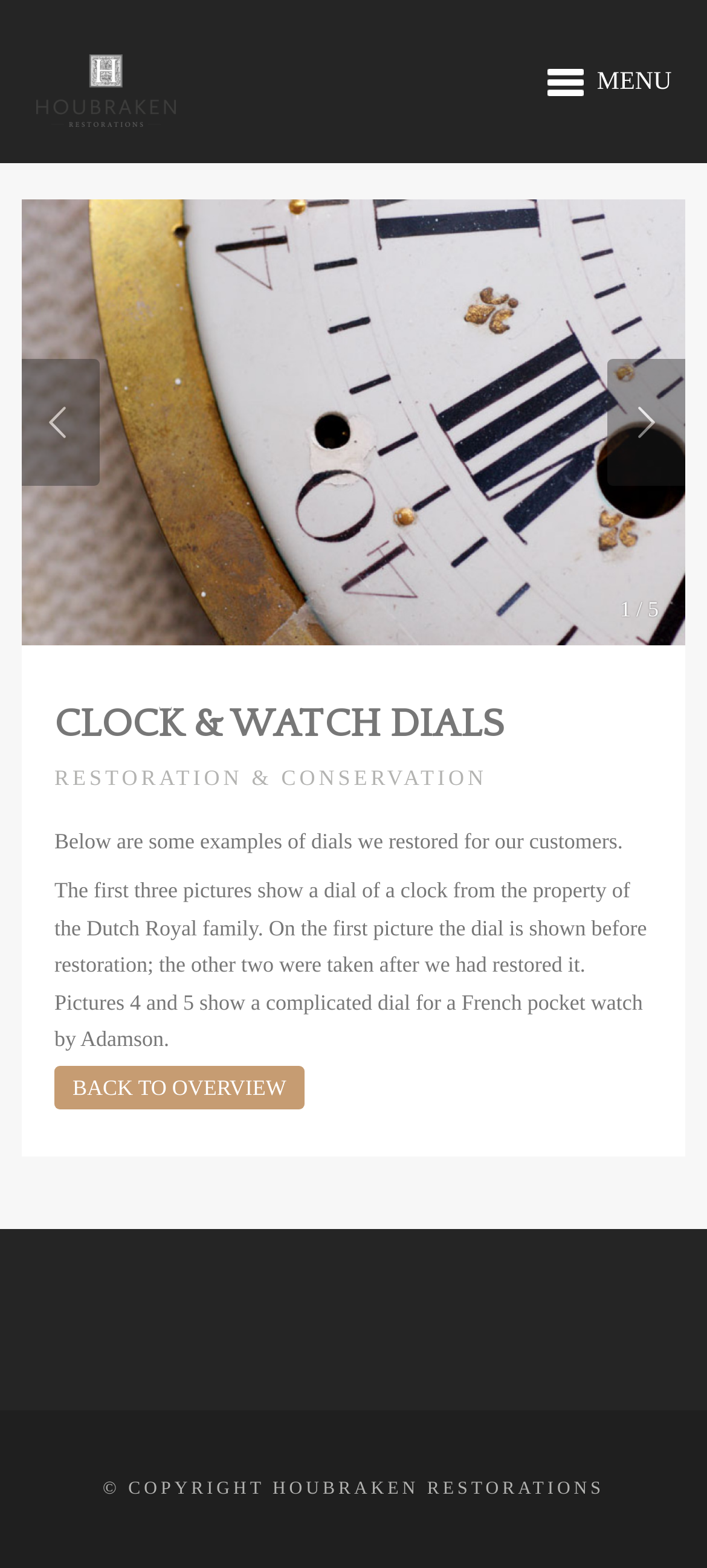Locate the bounding box of the user interface element based on this description: "Back to overview".

[0.077, 0.662, 0.431, 0.69]